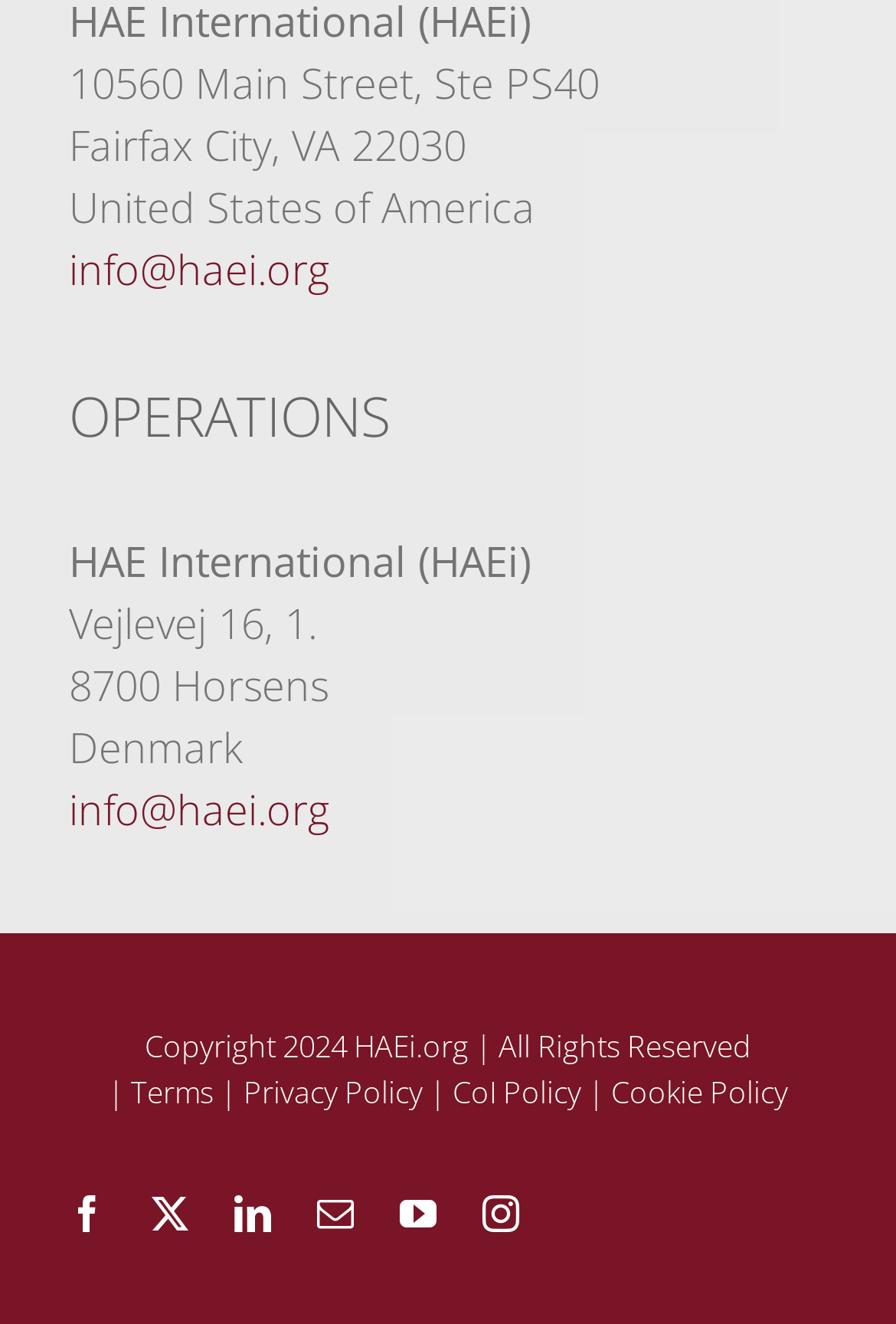Find the bounding box coordinates for the element that must be clicked to complete the instruction: "view the privacy policy". The coordinates should be four float numbers between 0 and 1, indicated as [left, top, right, bottom].

[0.272, 0.808, 0.472, 0.839]